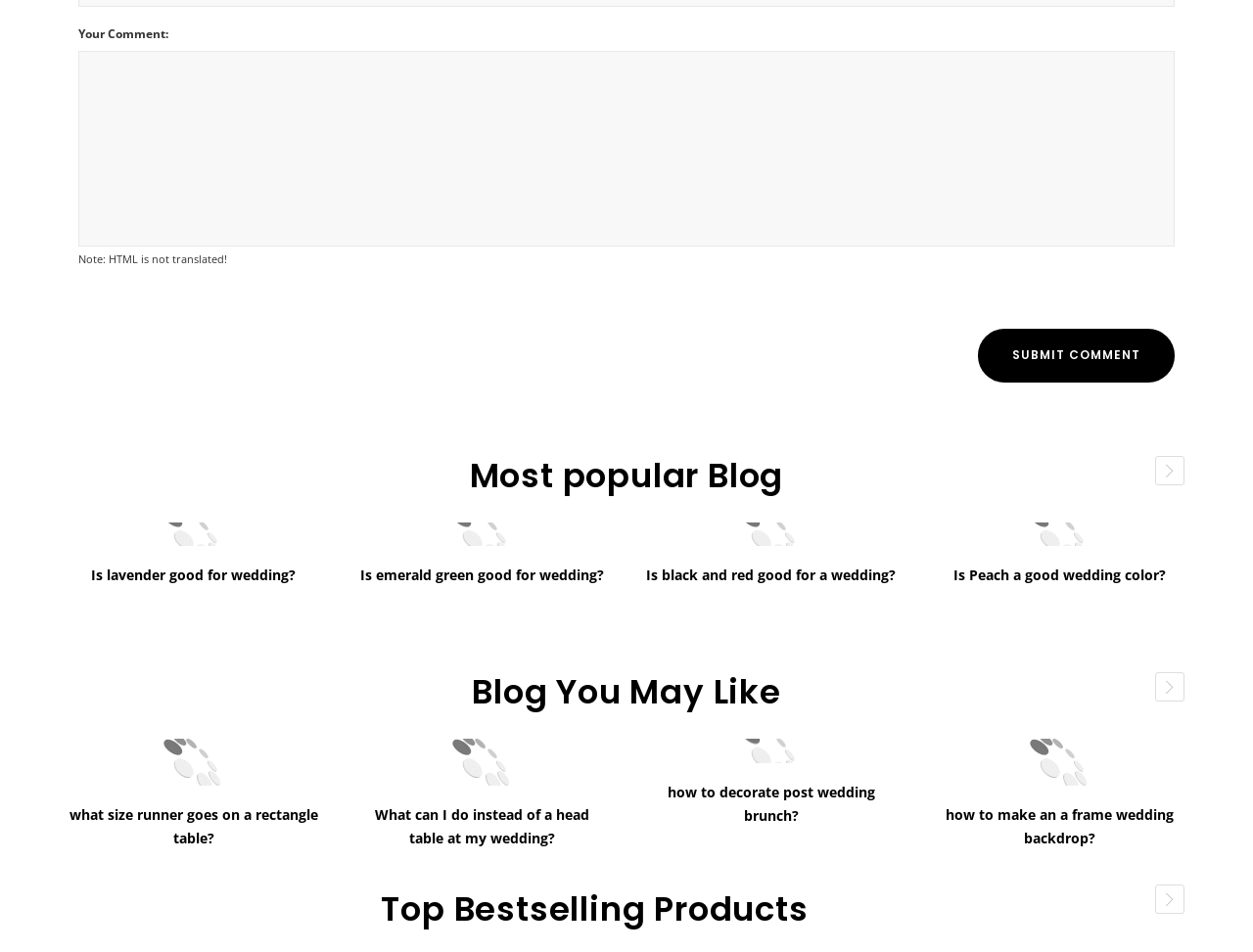Please look at the image and answer the question with a detailed explanation: What is the purpose of the textbox?

The textbox is labeled 'Your Comment:' and is accompanied by a 'SUBMIT COMMENT' link, indicating that it is intended for users to enter a comment or feedback.